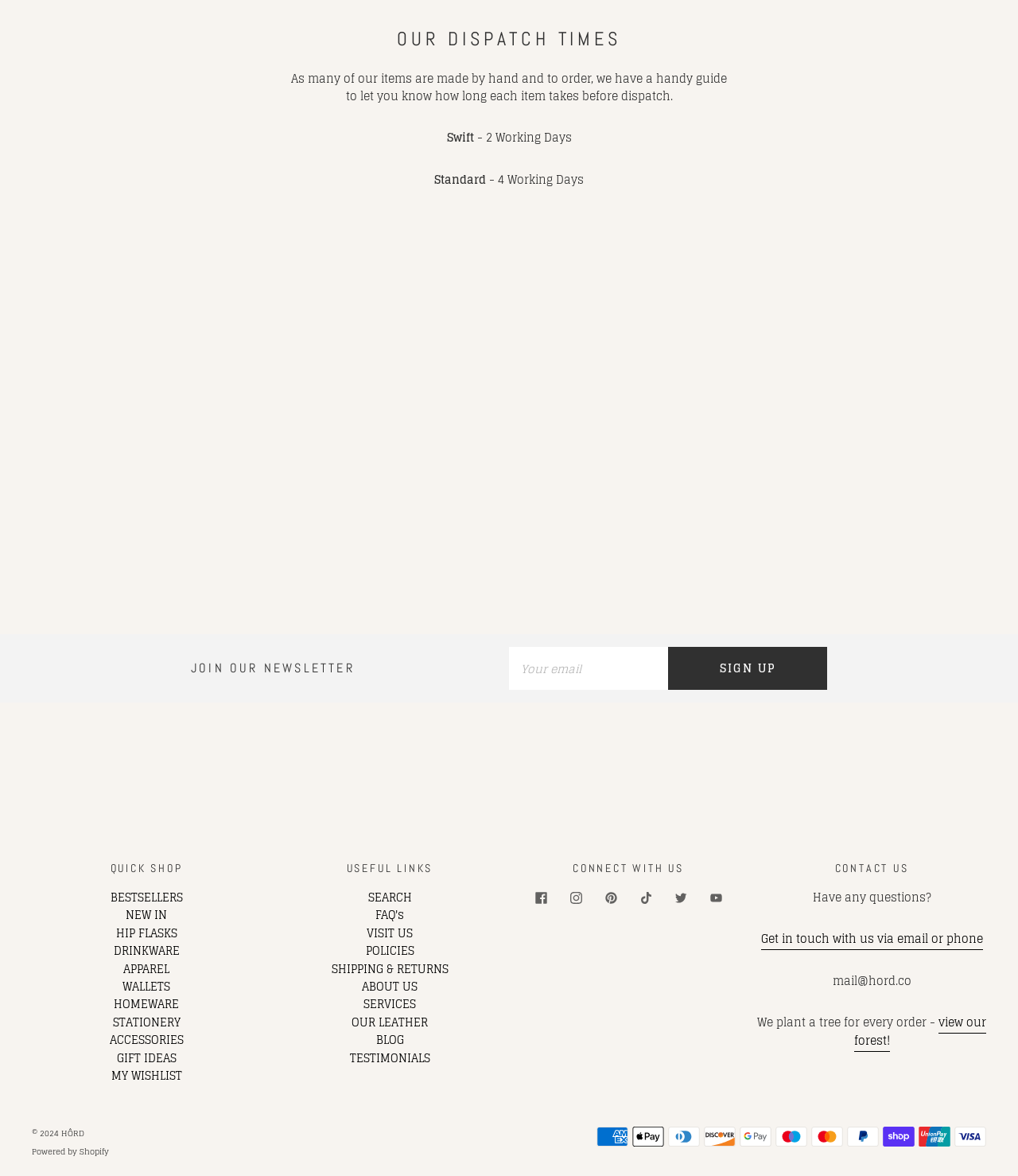Please identify the bounding box coordinates of the element I need to click to follow this instruction: "Search for a book".

None